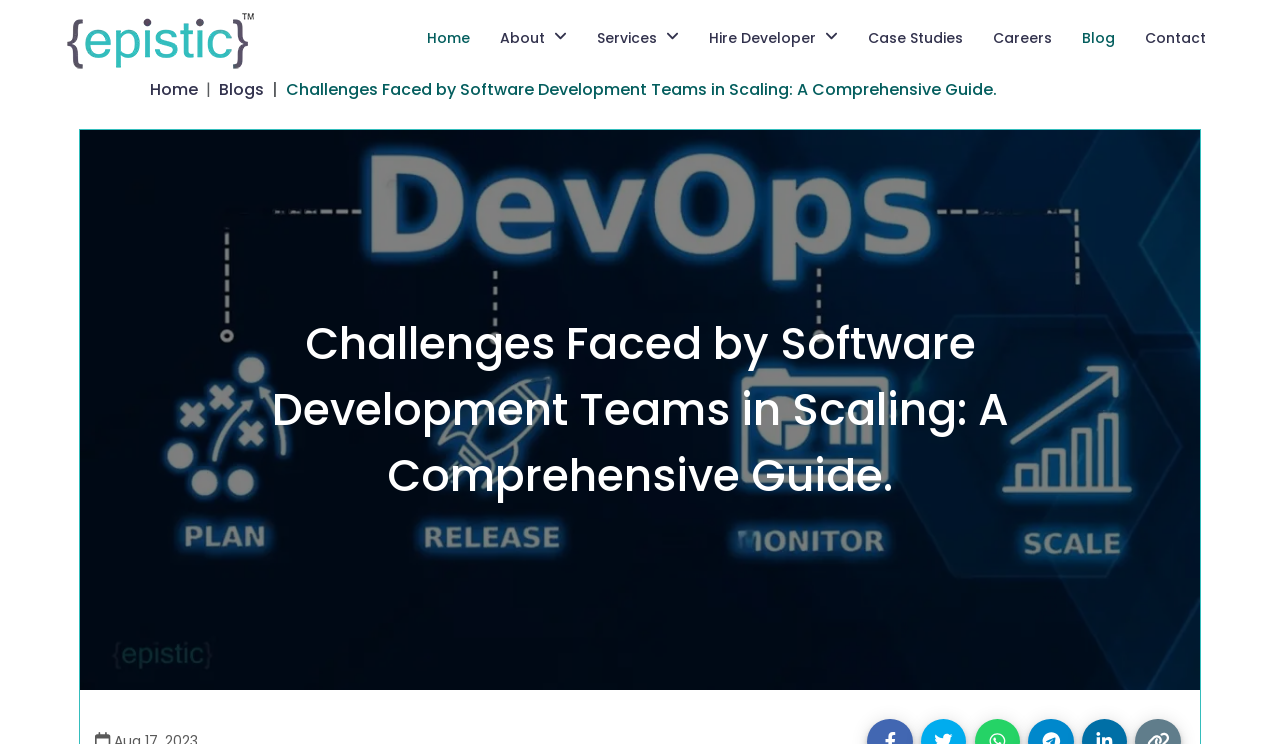Consider the image and give a detailed and elaborate answer to the question: 
What is the purpose of the breadcrumb navigation?

The breadcrumb navigation is a common web design pattern used to help users understand their current location within a website's hierarchy. In this case, the breadcrumb navigation is present below the top navigation bar, indicating that it is used to show the current page's location within the website.